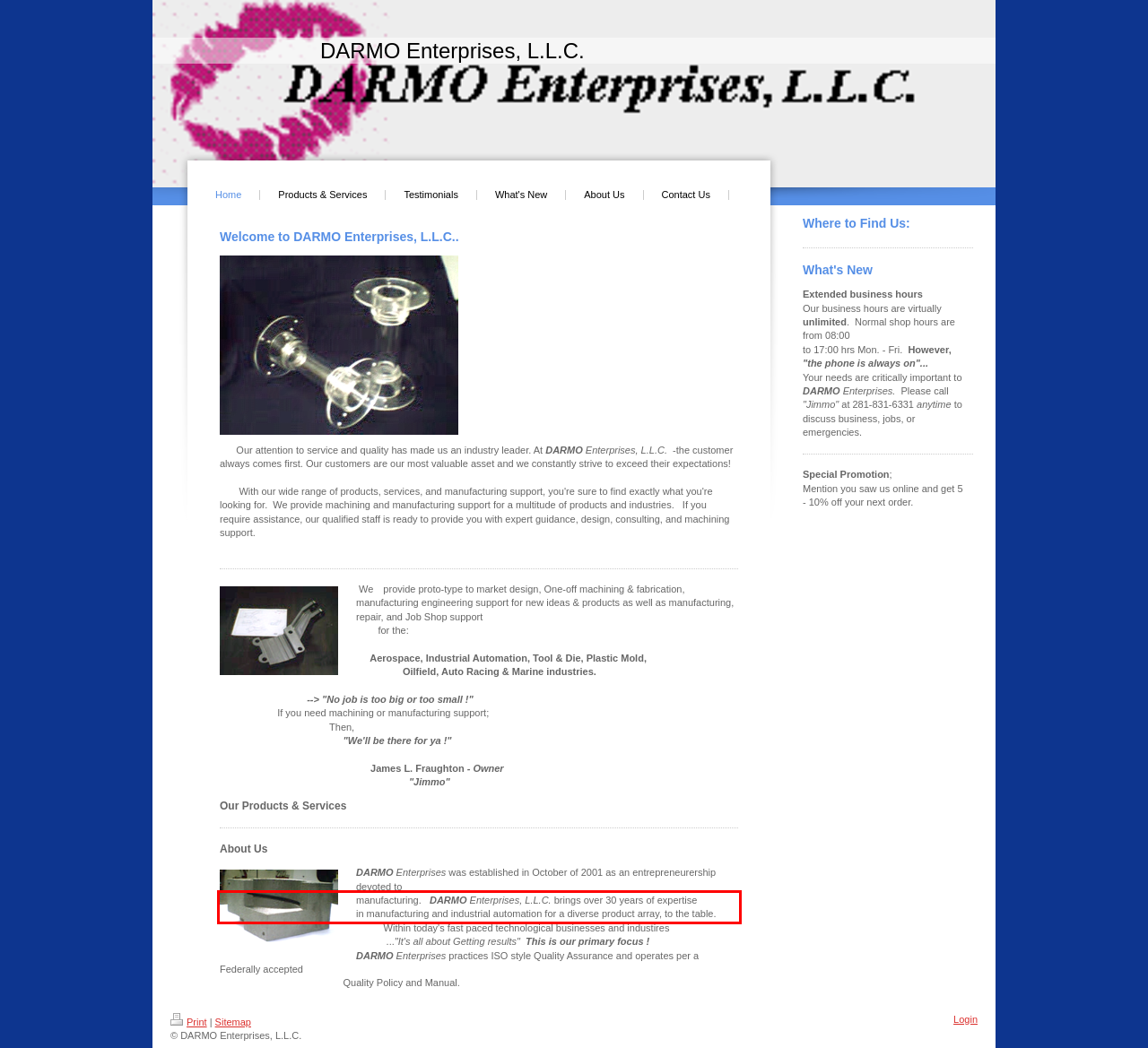By examining the provided screenshot of a webpage, recognize the text within the red bounding box and generate its text content.

manufacturing. DARMO Enterprises, L.L.C. brings over 30 years of expertise in manufacturing and industrial automation for a diverse product array, to the table.